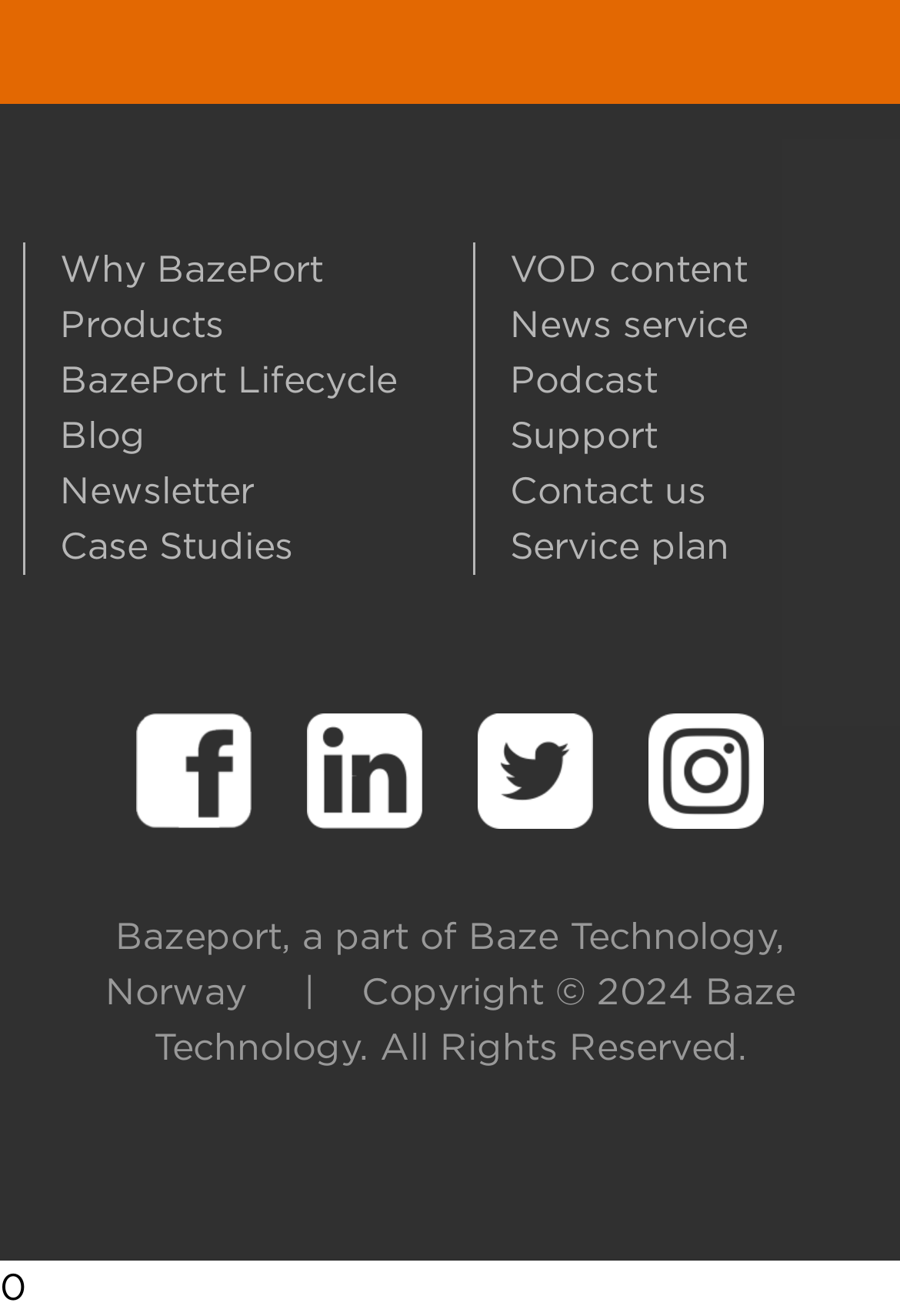Find the bounding box coordinates of the element to click in order to complete the given instruction: "Follow on Facebook."

[0.121, 0.598, 0.31, 0.631]